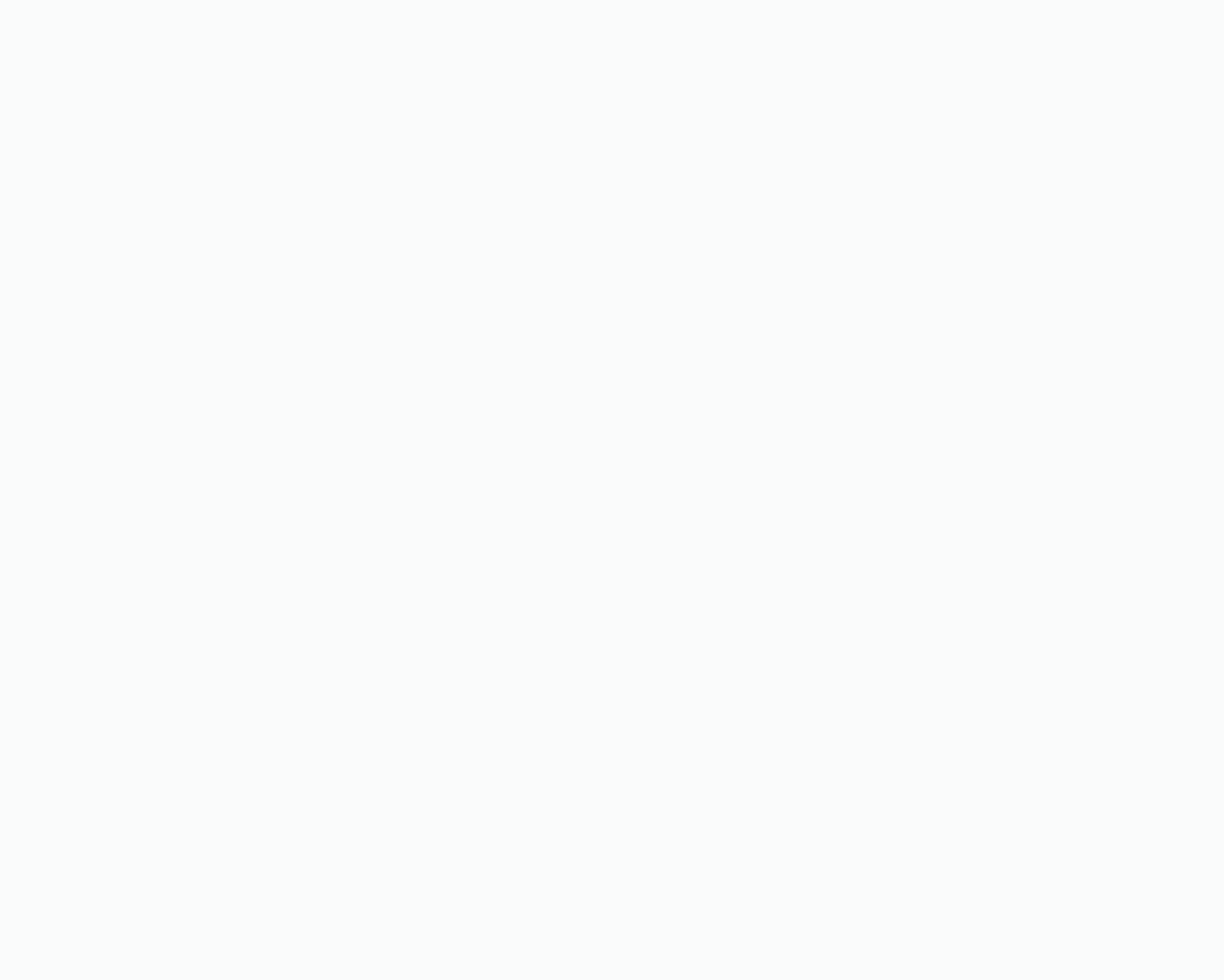Refer to the image and answer the question with as much detail as possible: What is the name of the repository?

I inferred this answer by looking at the navigation bar, where I found the link 'All of CACHE', which suggests that CACHE is the name of the repository.